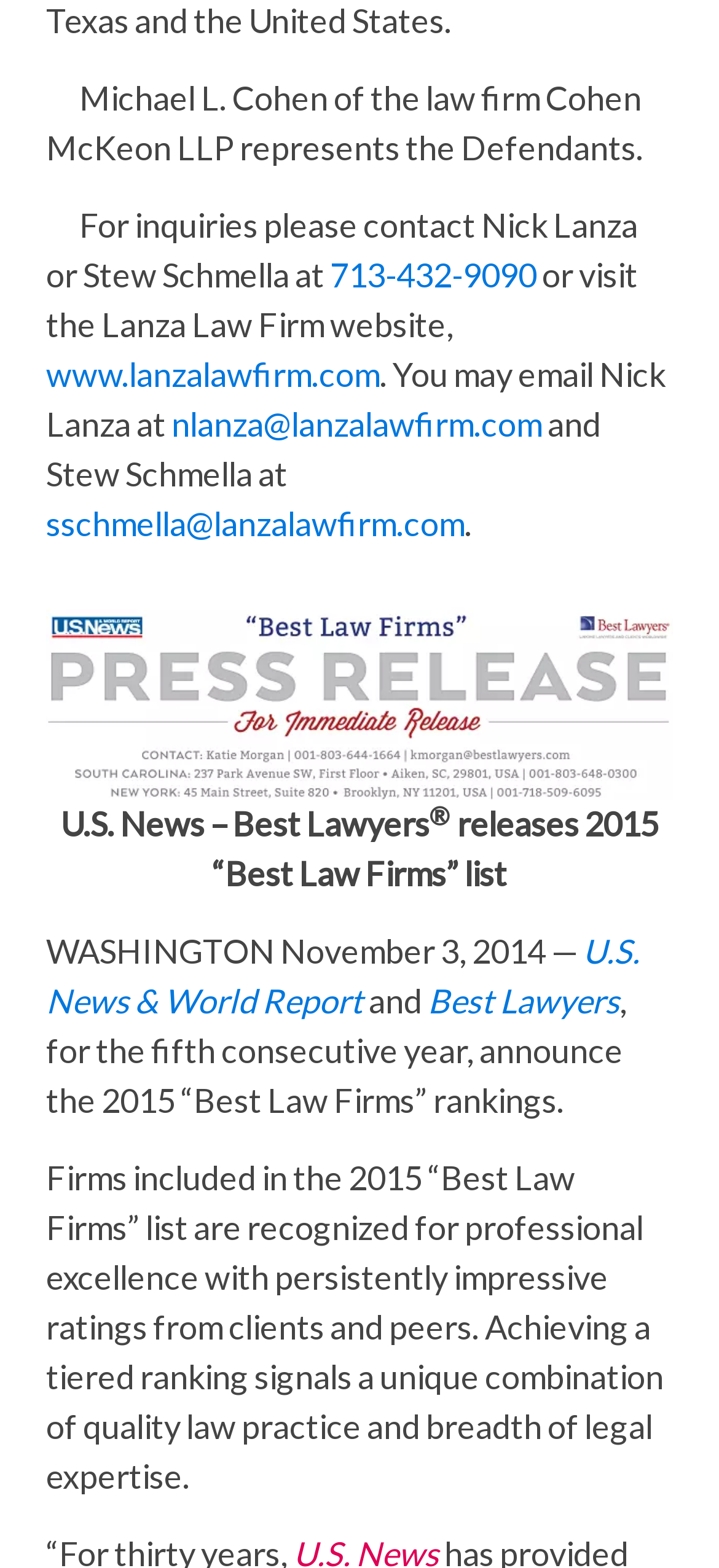From the image, can you give a detailed response to the question below:
What is the law firm mentioned in the webpage?

The webpage mentions 'Michael L. Cohen of the law firm Cohen McKeon LLP represents the Defendants.' which indicates that Cohen McKeon LLP is the law firm mentioned in the webpage.